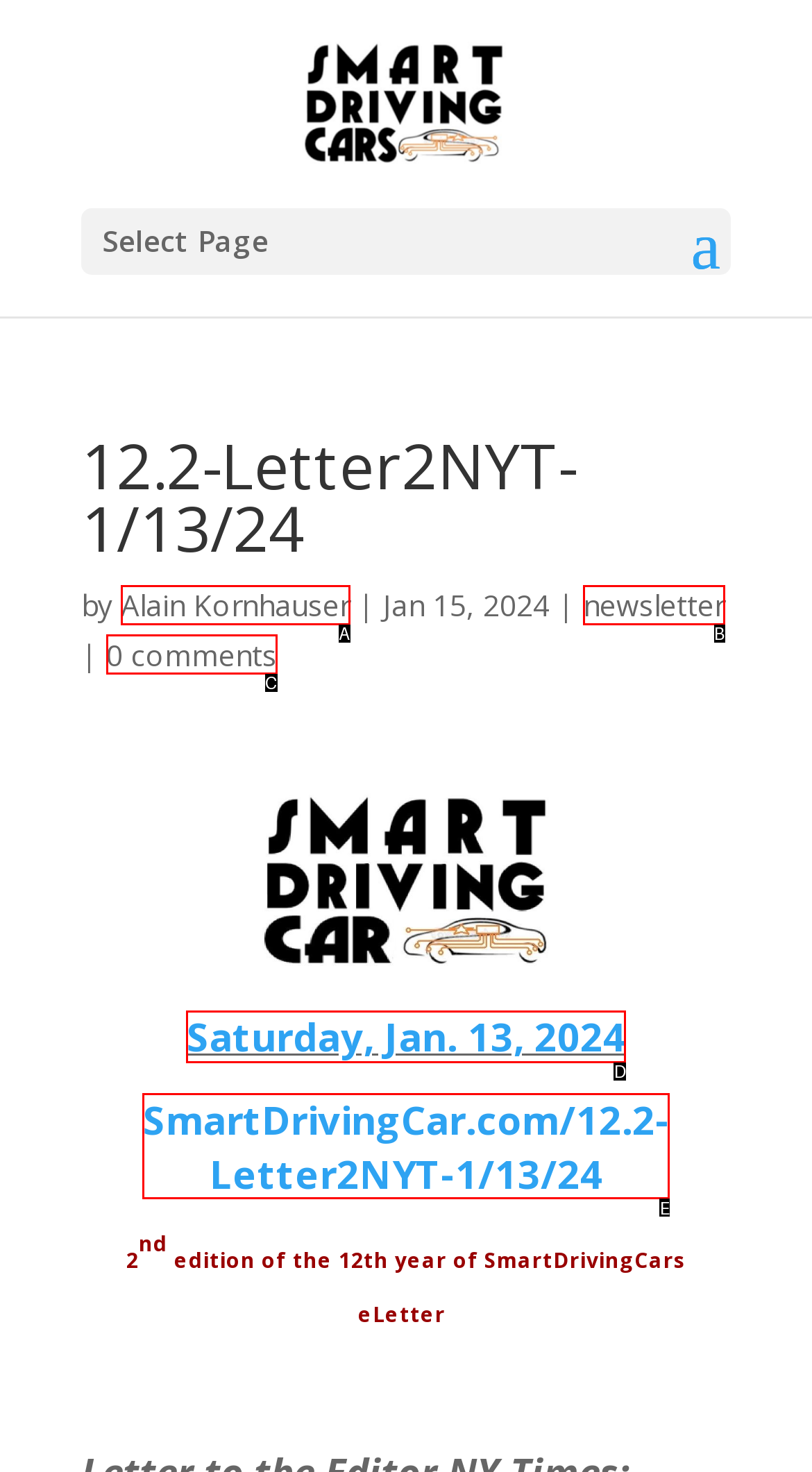Using the description: Saturday, Jan. 13, 2024, find the best-matching HTML element. Indicate your answer with the letter of the chosen option.

D